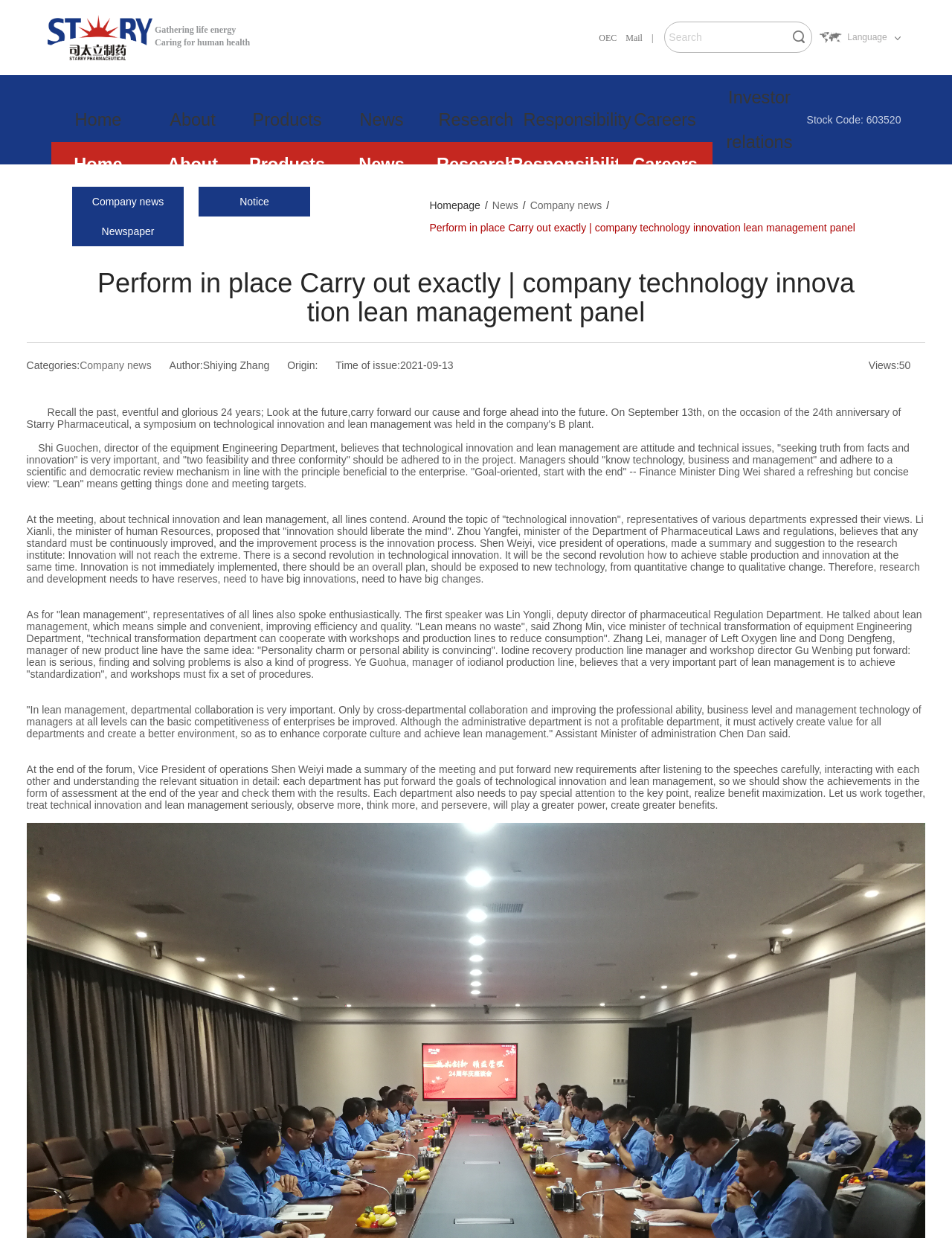Extract the bounding box for the UI element that matches this description: "Learn more ".

[0.02, 0.133, 0.192, 0.162]